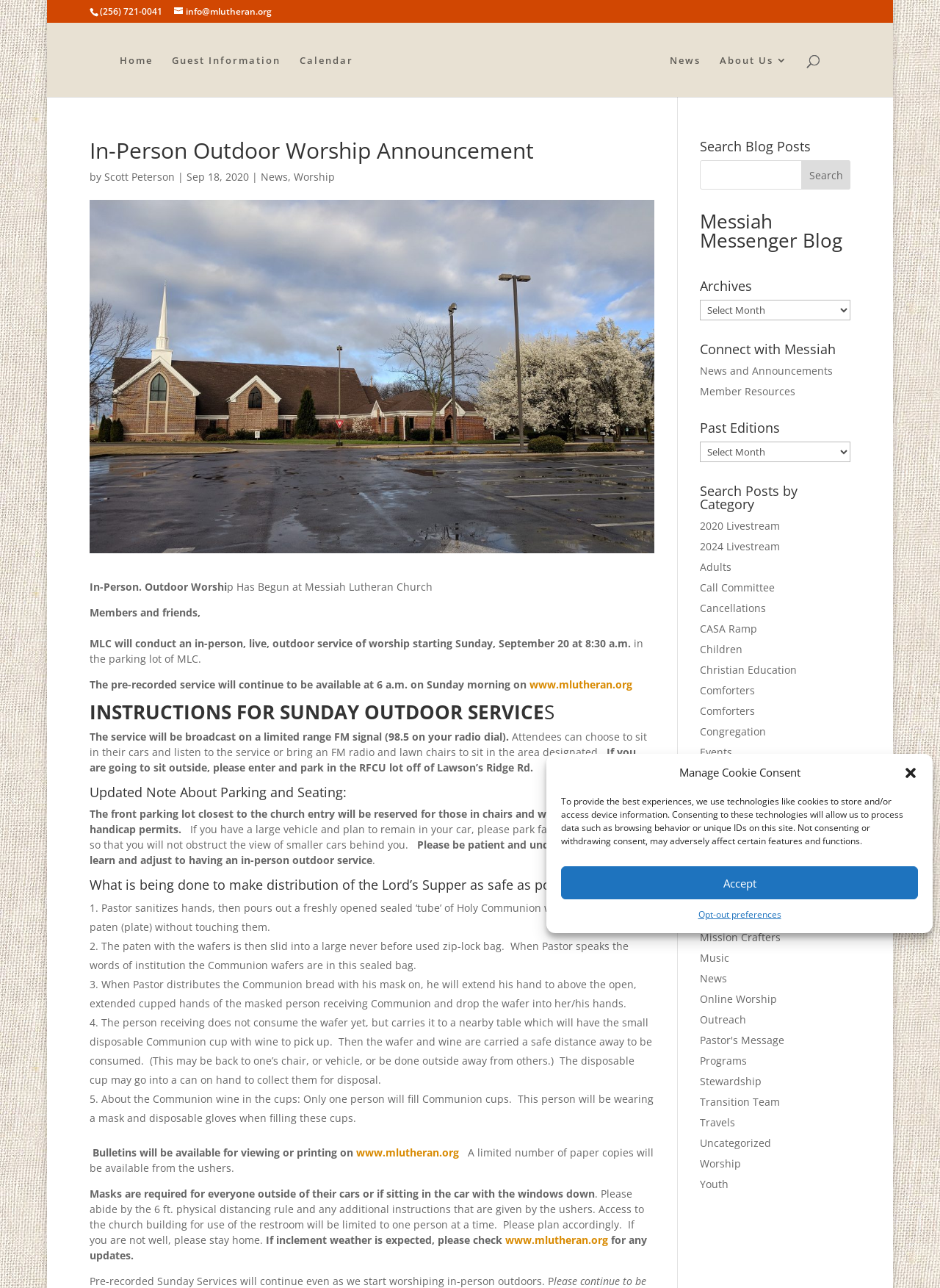Given the description of a UI element: "input value="Search" name="keywords" value="Search"", identify the bounding box coordinates of the matching element in the webpage screenshot.

None